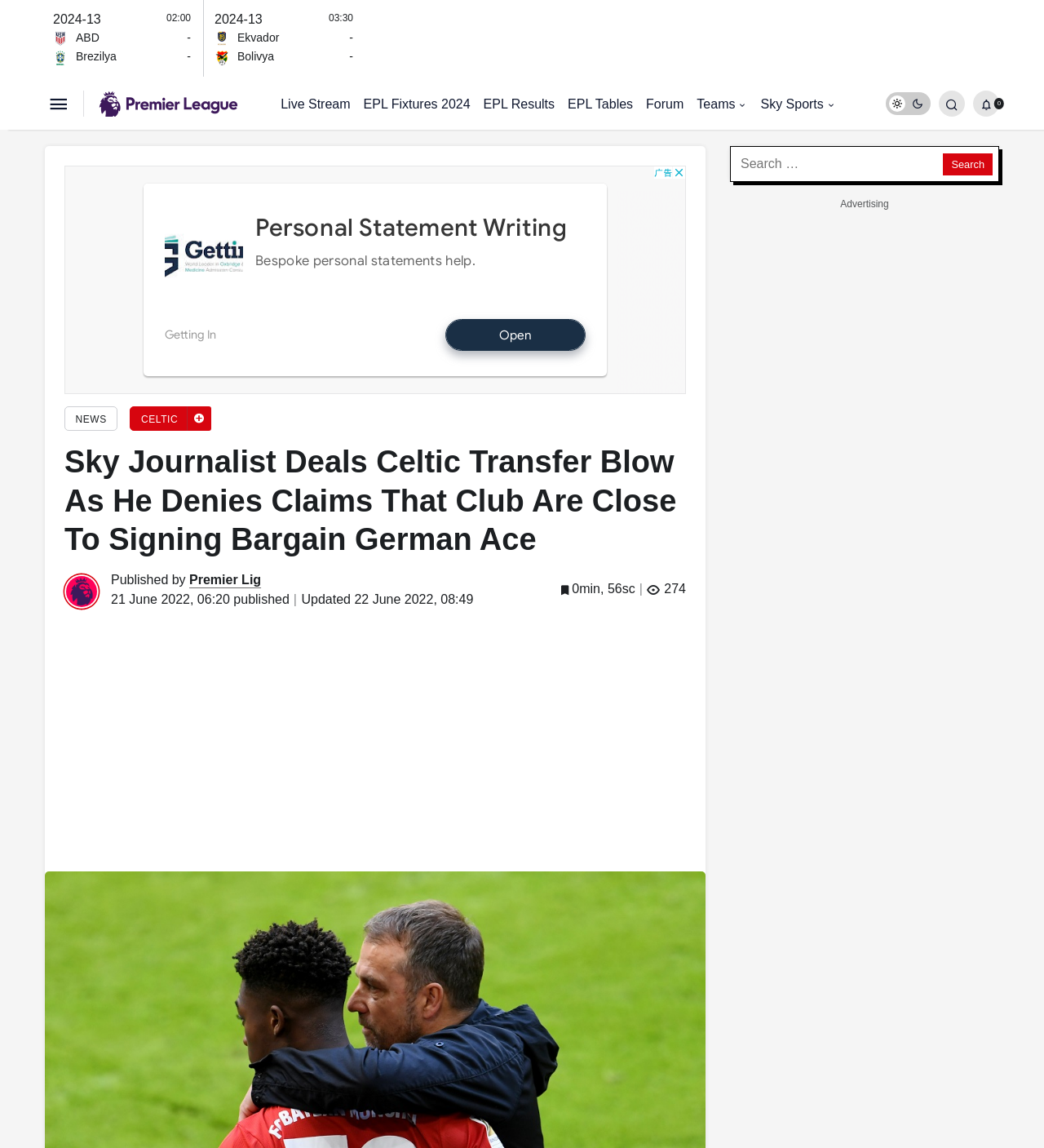Provide the bounding box coordinates of the area you need to click to execute the following instruction: "Enter email".

None